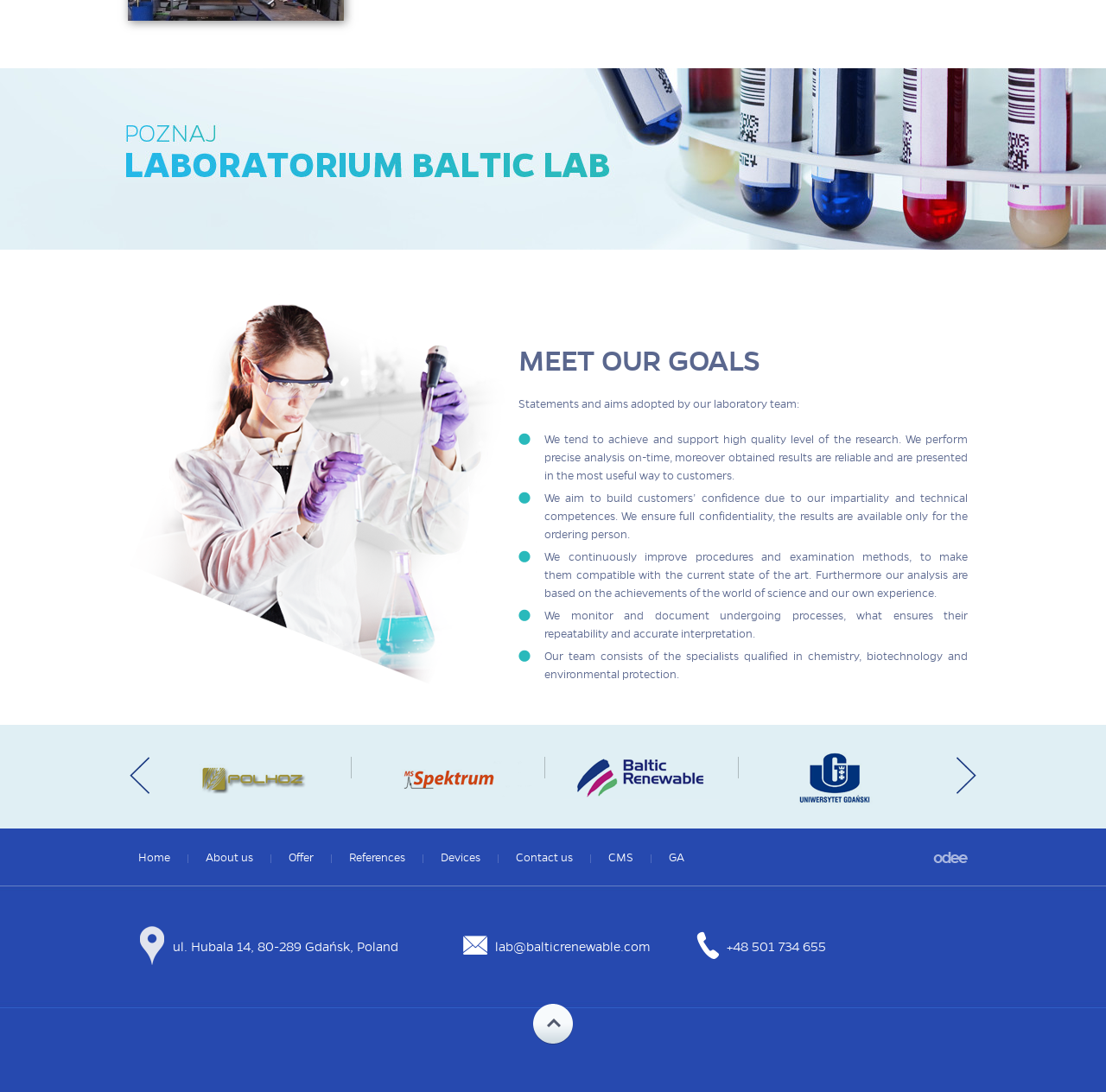What is the purpose of the 'CMS' link?
Based on the screenshot, give a detailed explanation to answer the question.

Based on the context of the webpage and the common meaning of the abbreviation 'CMS', it can be inferred that the 'CMS' link is related to the Content Management System of the laboratory's website.